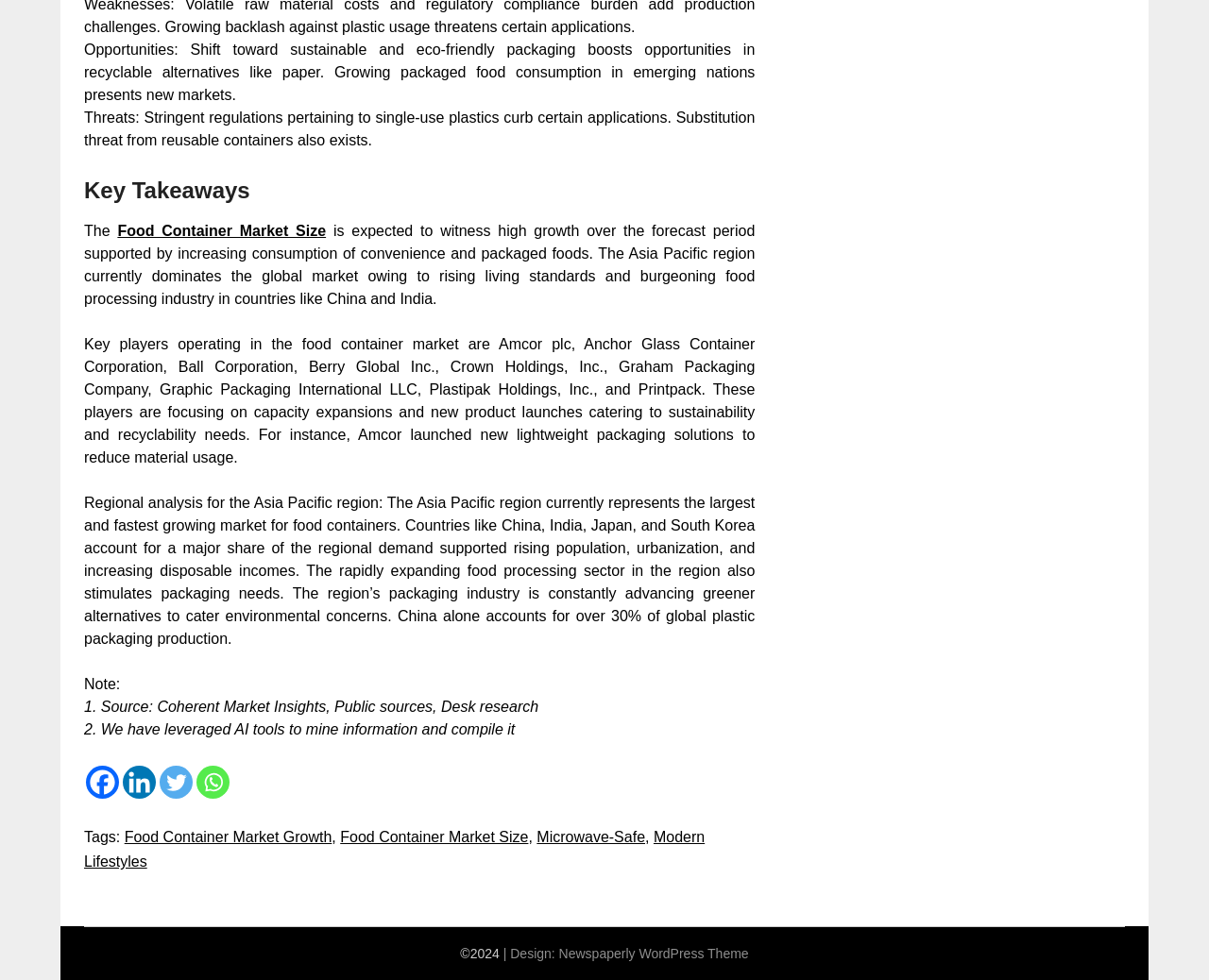What is the focus of key players in the food container market? Observe the screenshot and provide a one-word or short phrase answer.

Sustainability and recyclability